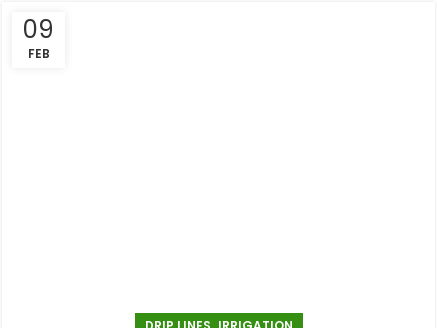What is the focus of the content?
Provide a detailed and extensive answer to the question.

The layout of the image, particularly the green rectangular banner that states 'DRIP LINES IRRIGATION' in bold, uppercase letters, suggests that the focus of the content is on drip irrigation systems or related products, likely aimed at educating readers or promoting such systems.